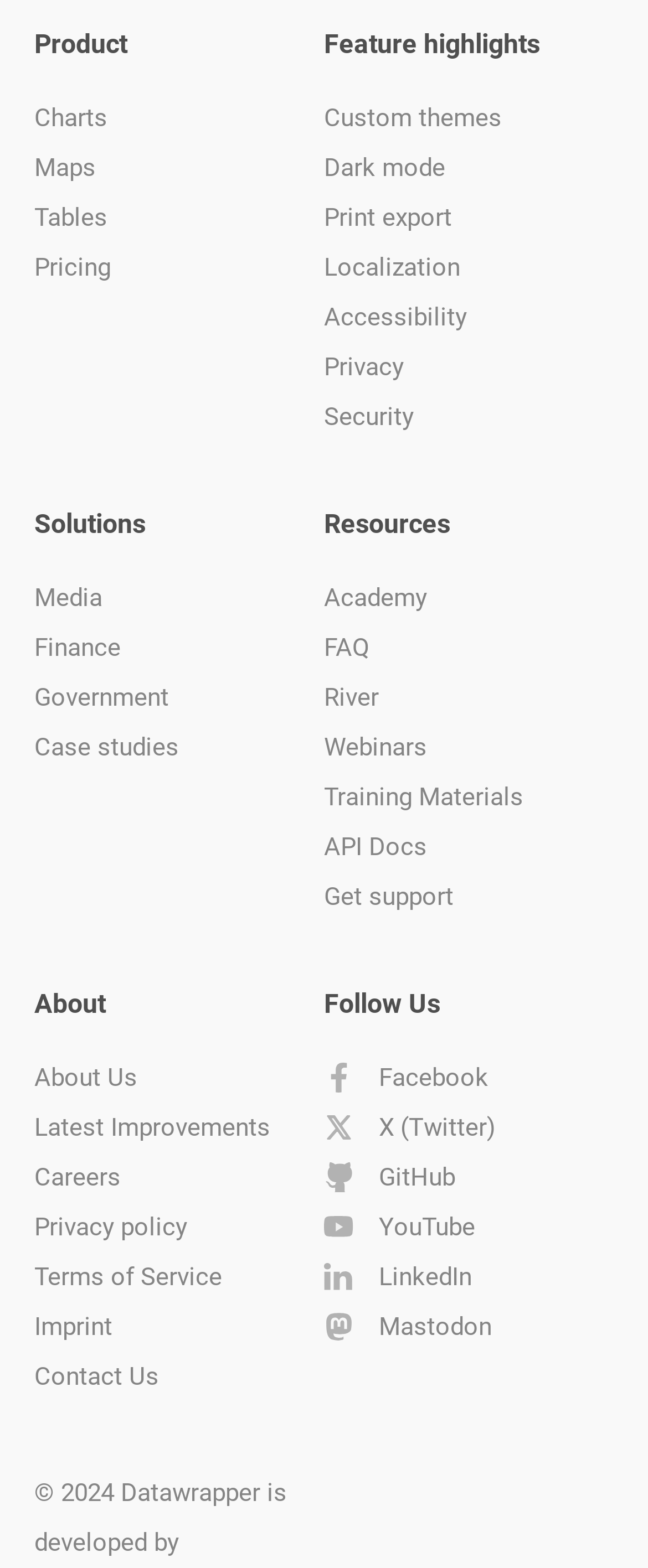What is the first item under the 'Solutions' category?
Look at the image and provide a short answer using one word or a phrase.

Media